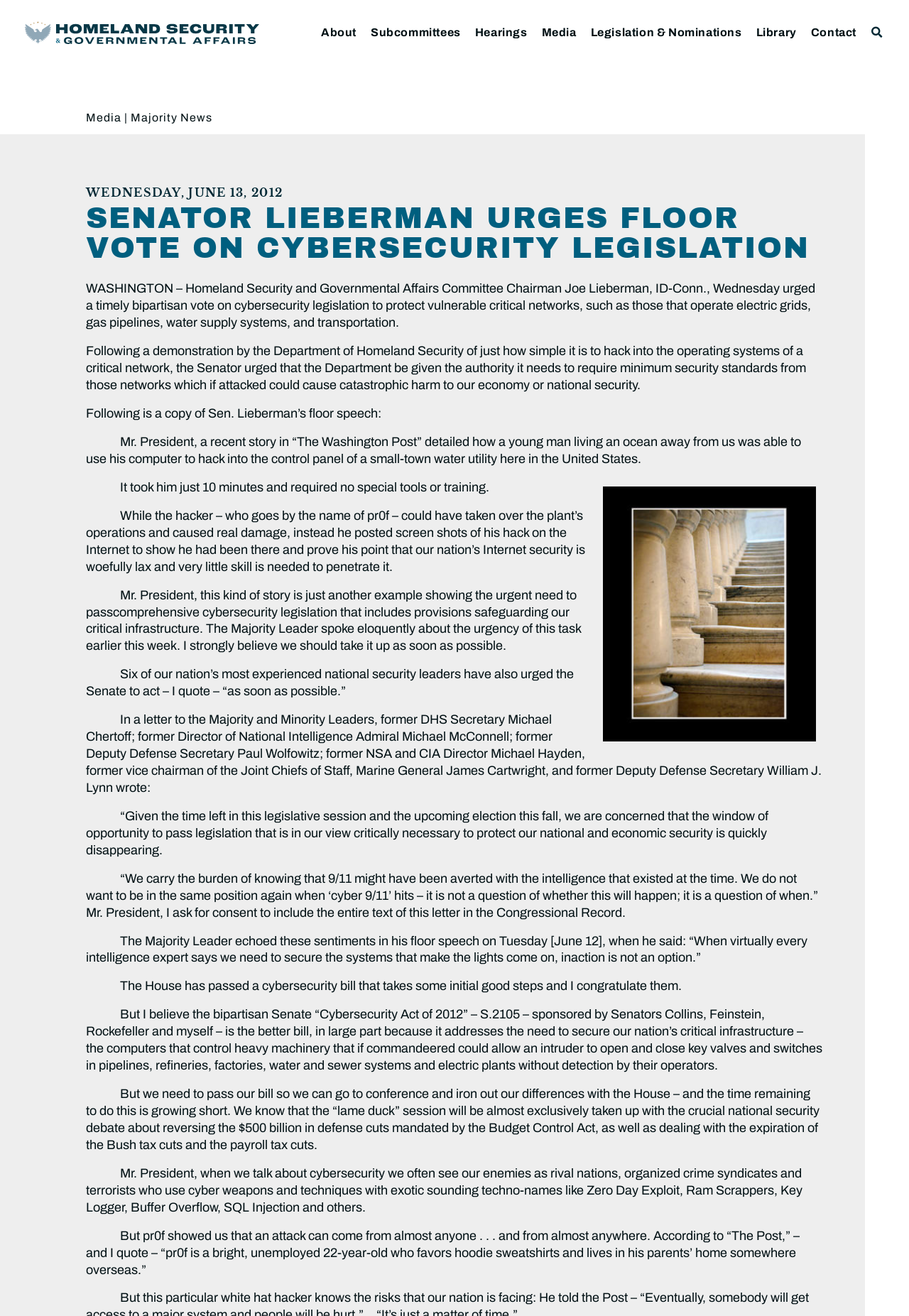Predict the bounding box coordinates of the area that should be clicked to accomplish the following instruction: "Contact the committee". The bounding box coordinates should consist of four float numbers between 0 and 1, i.e., [left, top, right, bottom].

[0.892, 0.014, 0.942, 0.036]